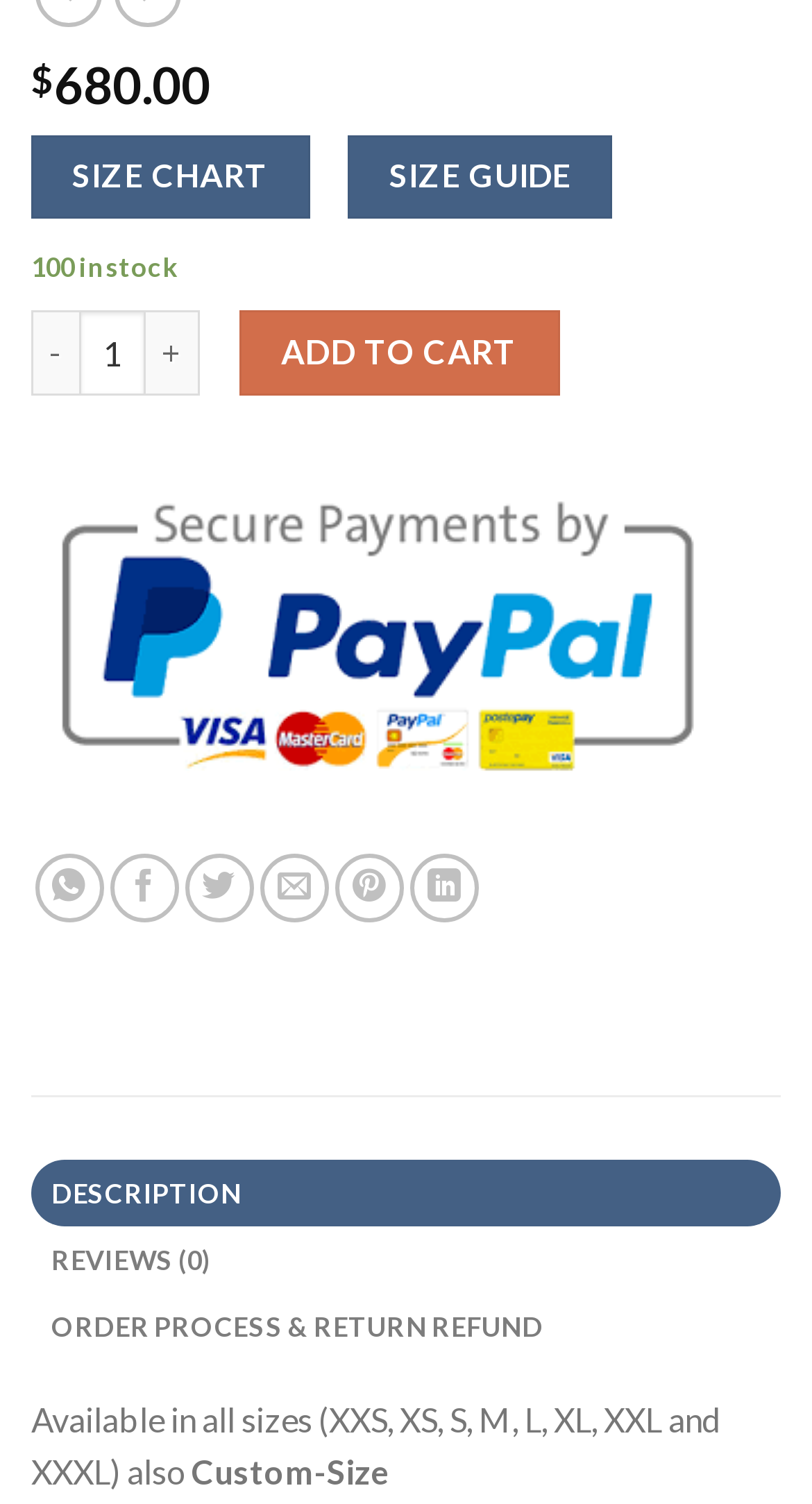Kindly provide the bounding box coordinates of the section you need to click on to fulfill the given instruction: "Click the 'SIZE CHART' link".

[0.038, 0.09, 0.382, 0.145]